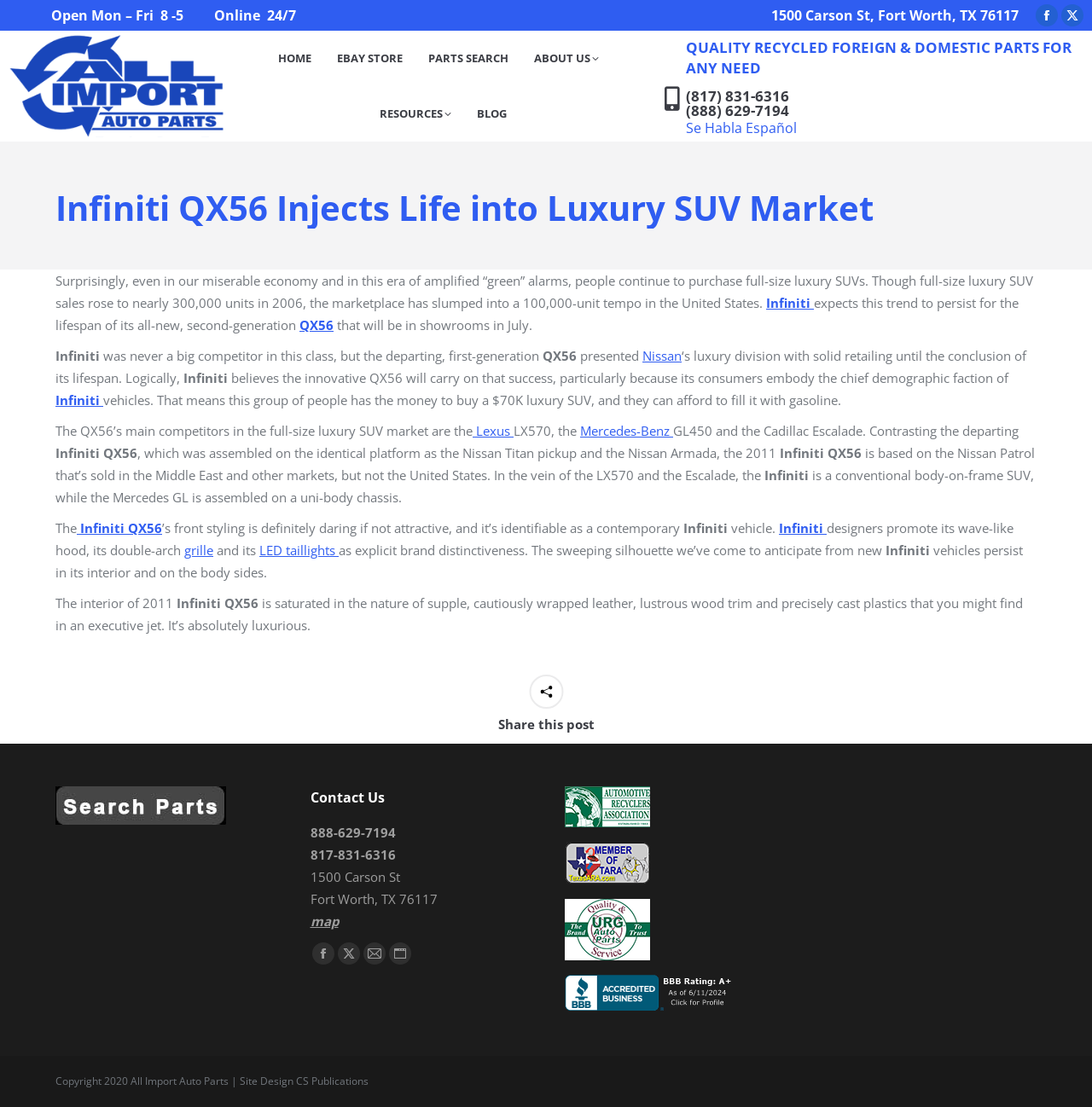Identify the bounding box coordinates of the area you need to click to perform the following instruction: "Call the phone number (817) 831-6316".

[0.628, 0.078, 0.723, 0.096]